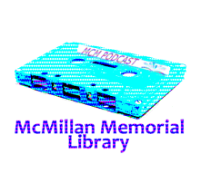Please give a succinct answer using a single word or phrase:
What is the dominant color tone of the cassette tape?

blue